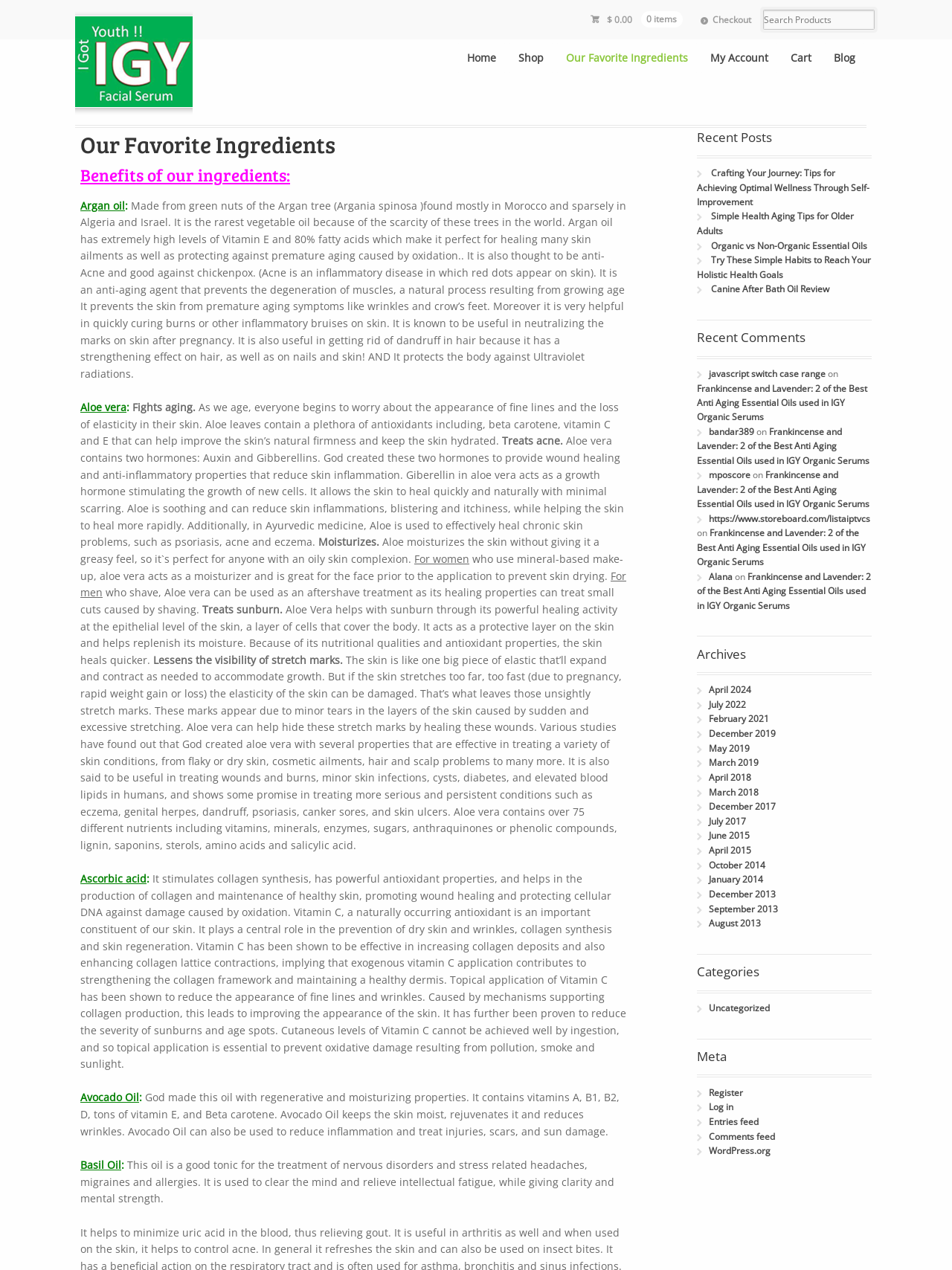Determine the bounding box coordinates for the HTML element mentioned in the following description: "alt="Natural Anti Aging Serums"". The coordinates should be a list of four floats ranging from 0 to 1, represented as [left, top, right, bottom].

[0.079, 0.009, 0.202, 0.091]